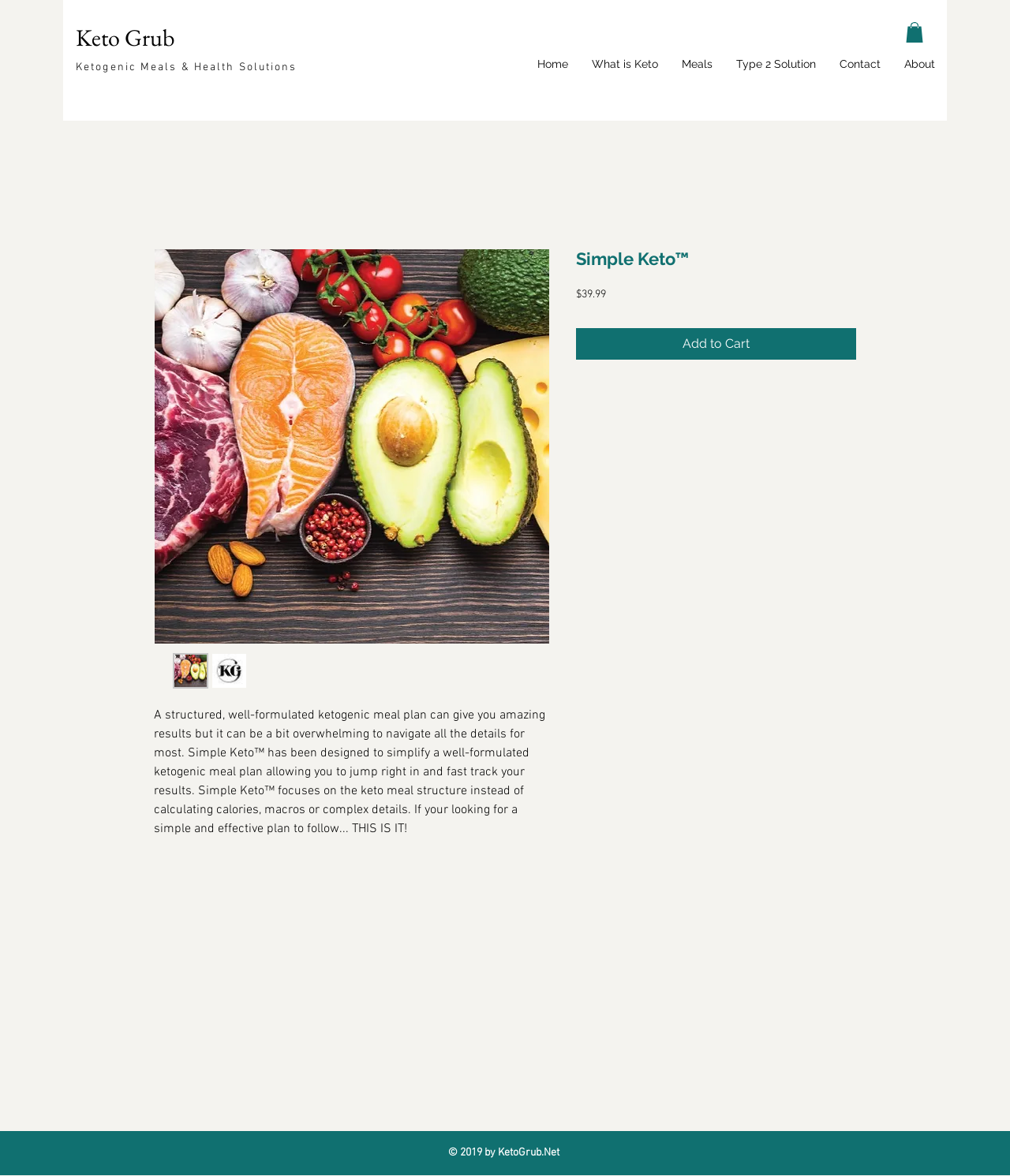Answer the following query with a single word or phrase:
What is the name of the ketogenic meal plan?

Simple Keto